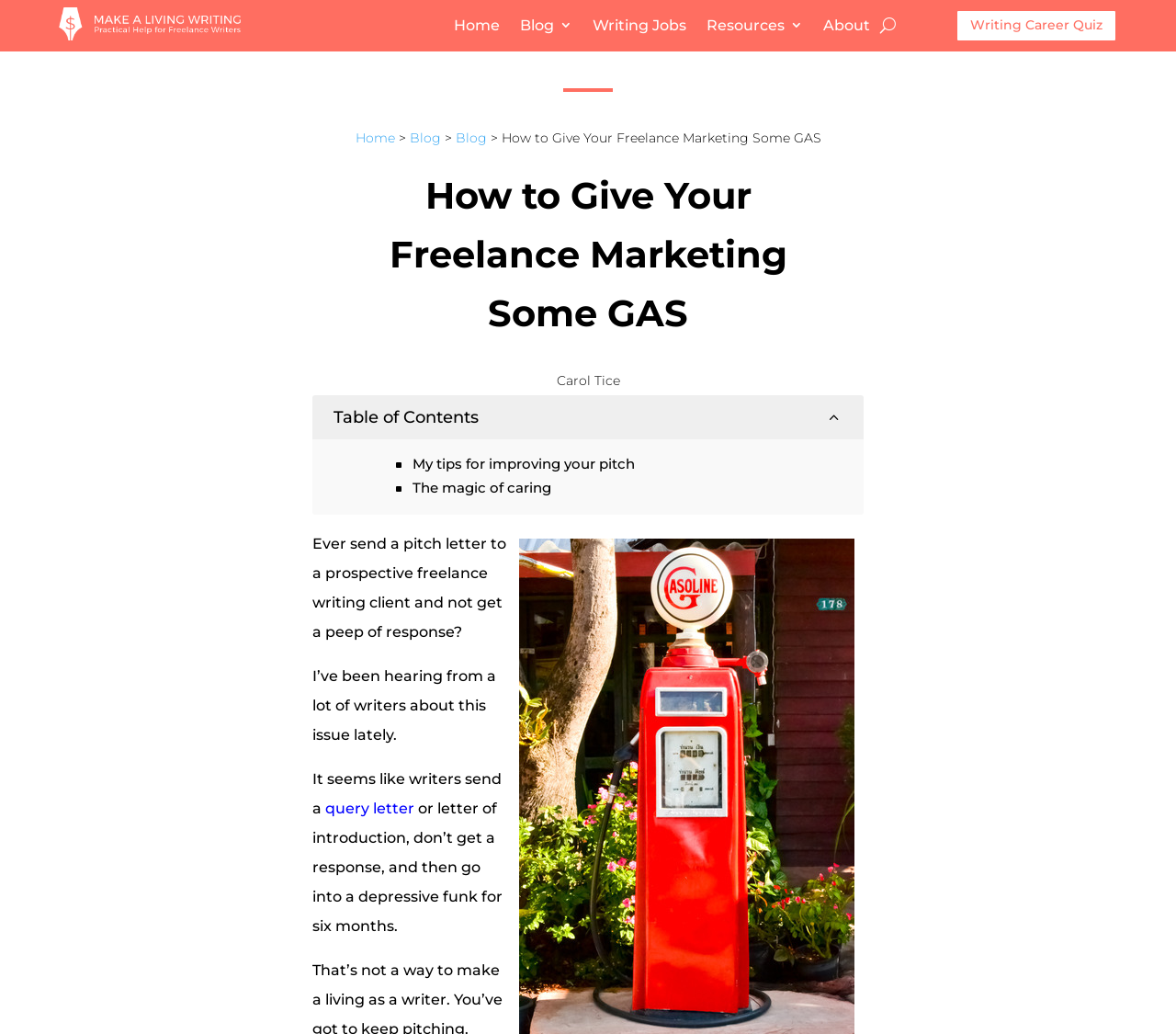Identify and provide the bounding box coordinates of the UI element described: "The magic of caring". The coordinates should be formatted as [left, top, right, bottom], with each number being a float between 0 and 1.

[0.351, 0.464, 0.469, 0.481]